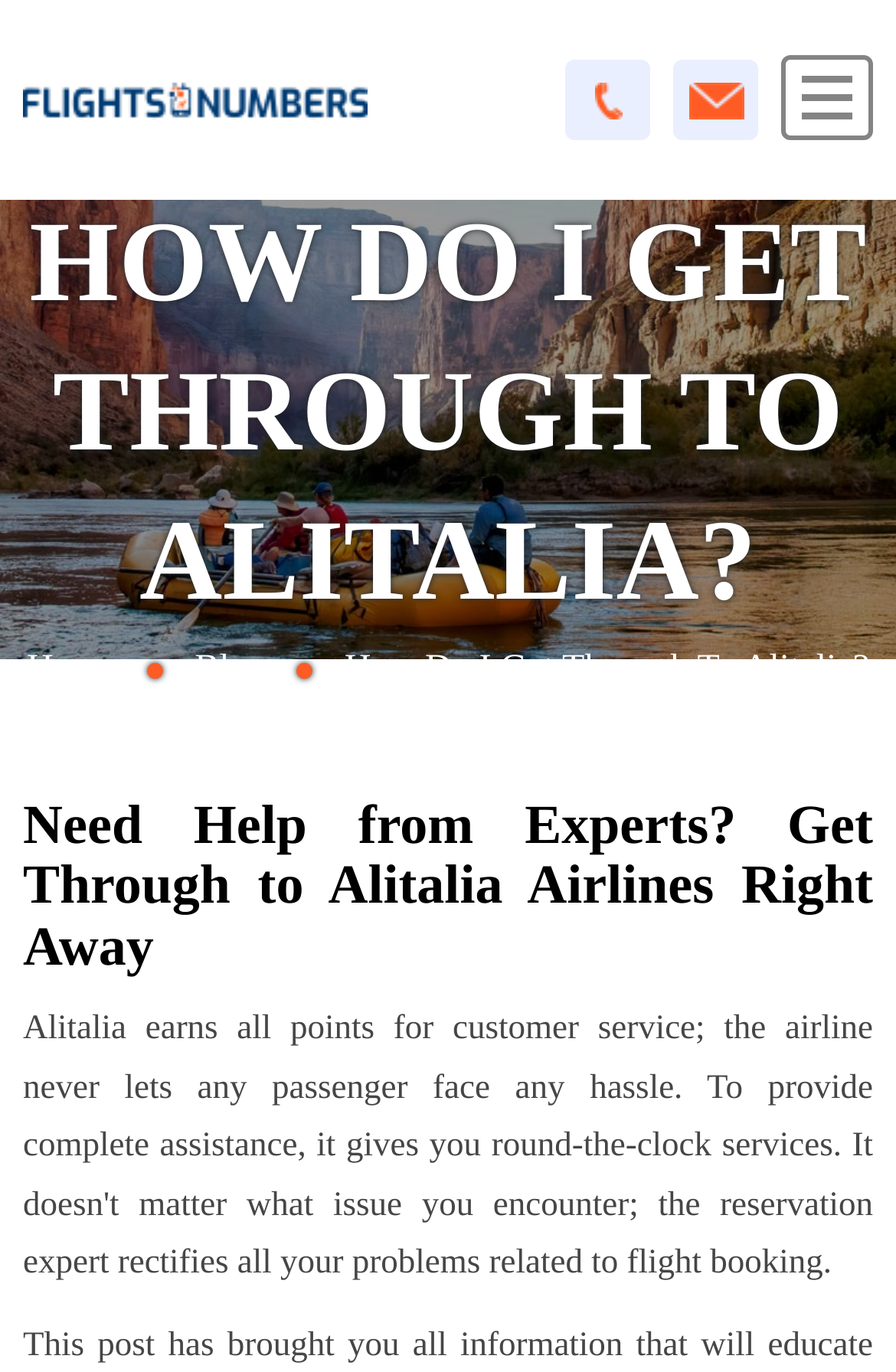Detail the various sections and features present on the webpage.

The webpage is about getting assistance from Alitalia Airlines. At the top left corner, there is a logo image with a link. On the top right side, there are three links placed horizontally next to each other. Below the logo, there is a large heading that reads "HOW DO I GET THROUGH TO ALITALIA?" in a prominent font size. 

Underneath the heading, there are two links, "Home" and "Blog", placed side by side. To the right of these links, there is a static text "How Do I Get Through To Alitalia?" in a smaller font size. 

Further down the page, there is another heading that reads "Need Help from Experts? Get Through to Alitalia Airlines Right Away". This heading is centered and takes up most of the page's width. The overall content of the page is focused on providing assistance and guidance on how to get in touch with Alitalia Airlines.